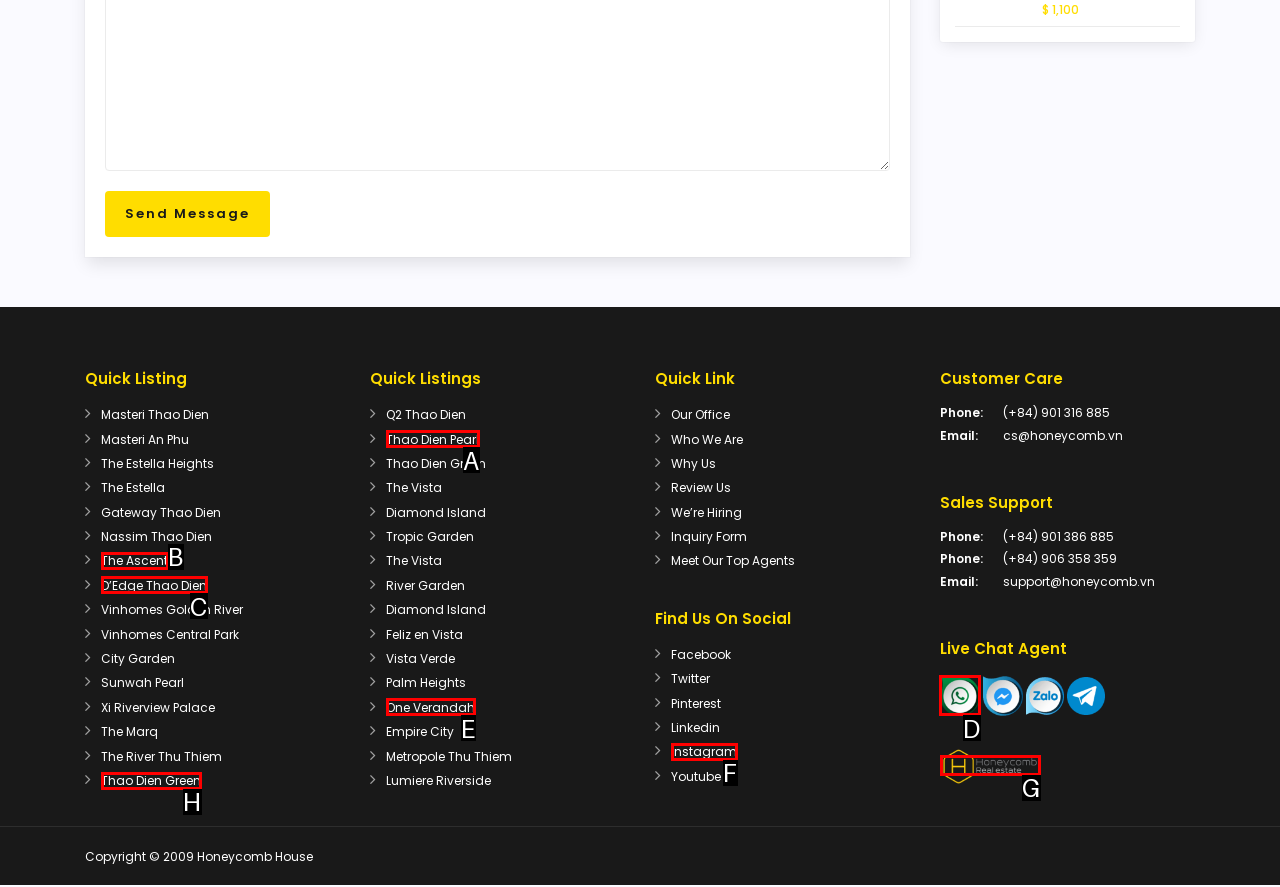Identify the correct UI element to click for this instruction: Chat with live agent on Whatsapp
Respond with the appropriate option's letter from the provided choices directly.

D